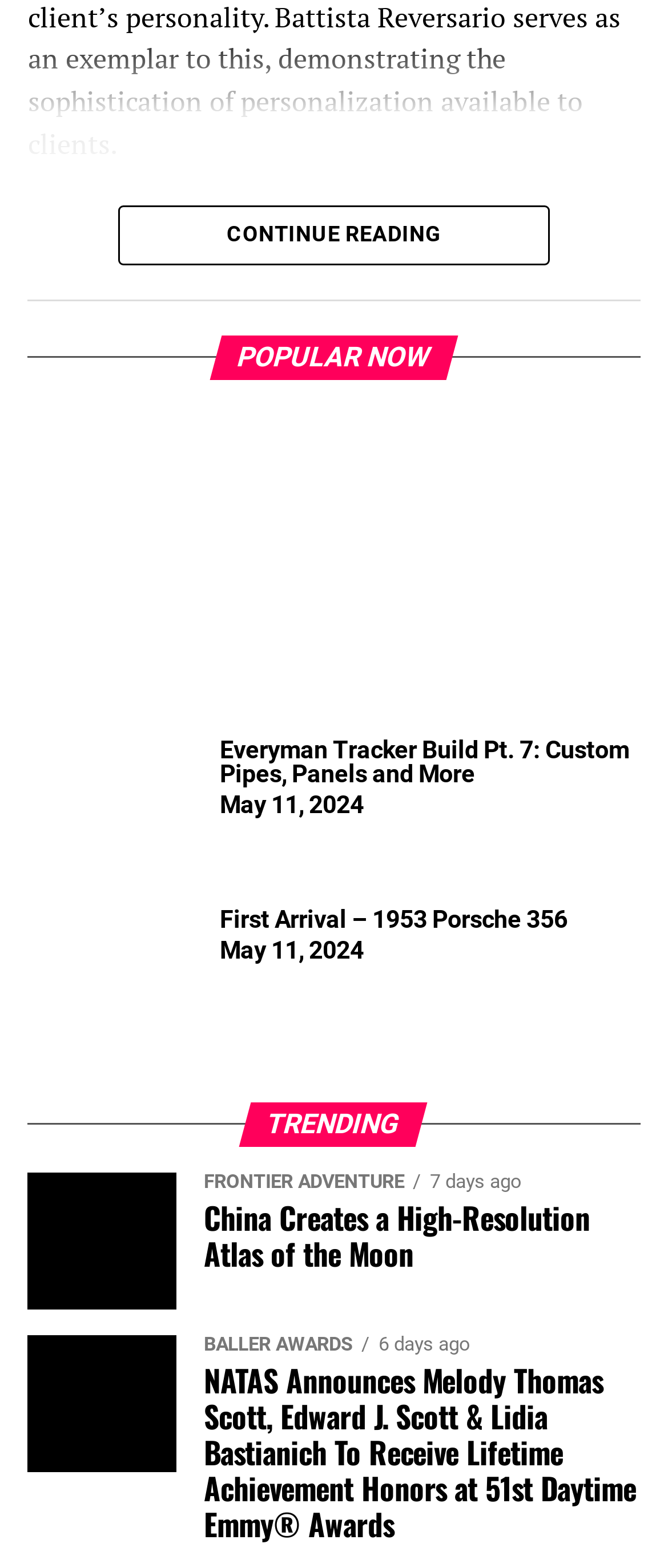Please specify the bounding box coordinates of the clickable region to carry out the following instruction: "View the image of the 1953 Porsche 356". The coordinates should be four float numbers between 0 and 1, in the format [left, top, right, bottom].

[0.042, 0.58, 0.247, 0.667]